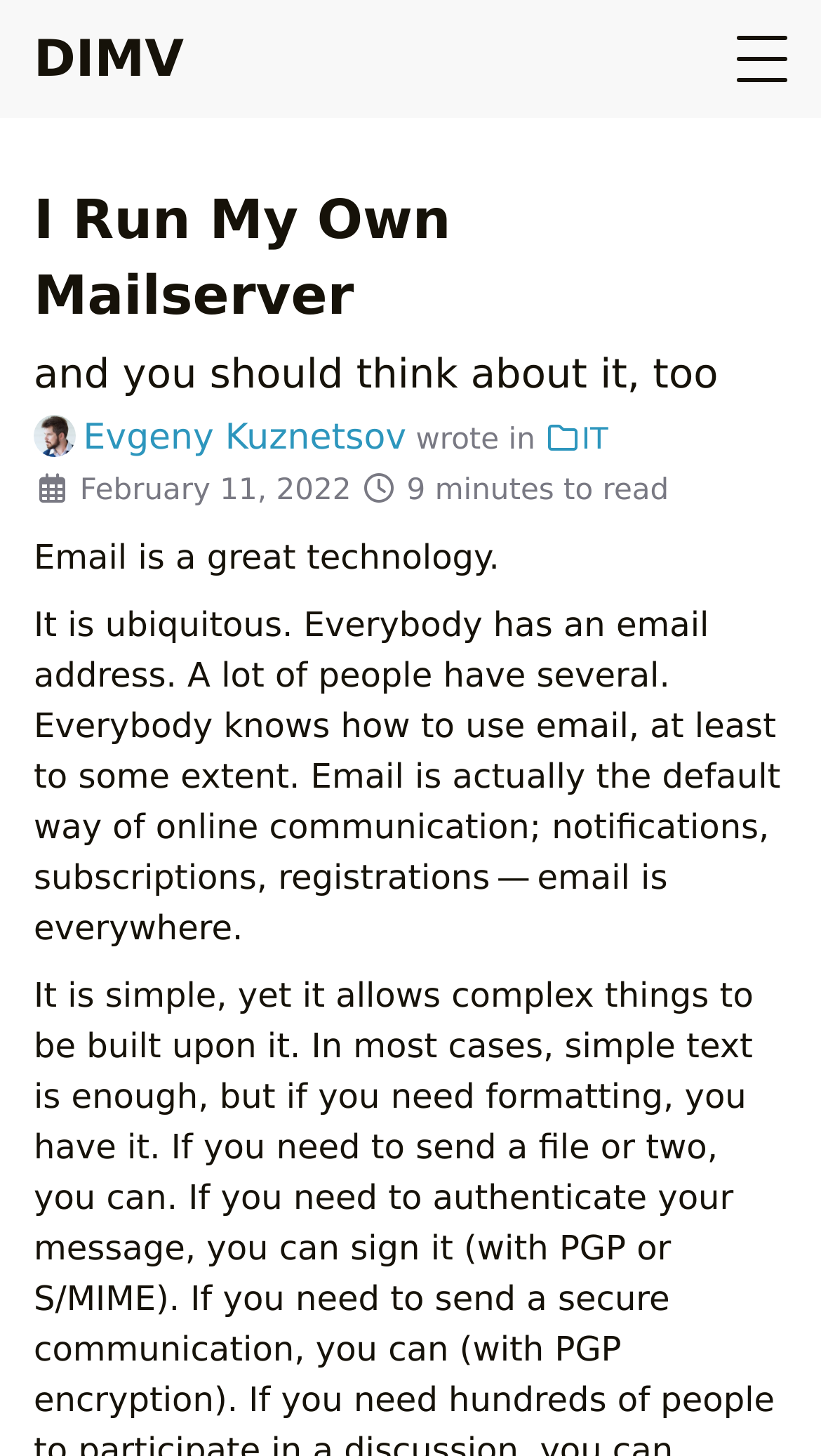Generate a thorough description of the webpage.

The webpage is about the importance of email technology and the benefits of running one's own mailserver. At the top, there is a heading that reads "I Run My Own Mailserver" followed by a subtitle "and you should think about it, too". Below the heading, there is a link to the author's name, Evgeny Kuznetsov, accompanied by a small image of the author. 

To the right of the author's name, there is a brief description of the article, stating that it was written in IT and providing the date of publication, February 11, 2022. The article itself is divided into paragraphs, with the first paragraph starting with the sentence "Email is a great technology." The text explains how email is ubiquitous, with everyone having at least one email address, and how it is the default way of online communication for various purposes such as notifications, subscriptions, and registrations.